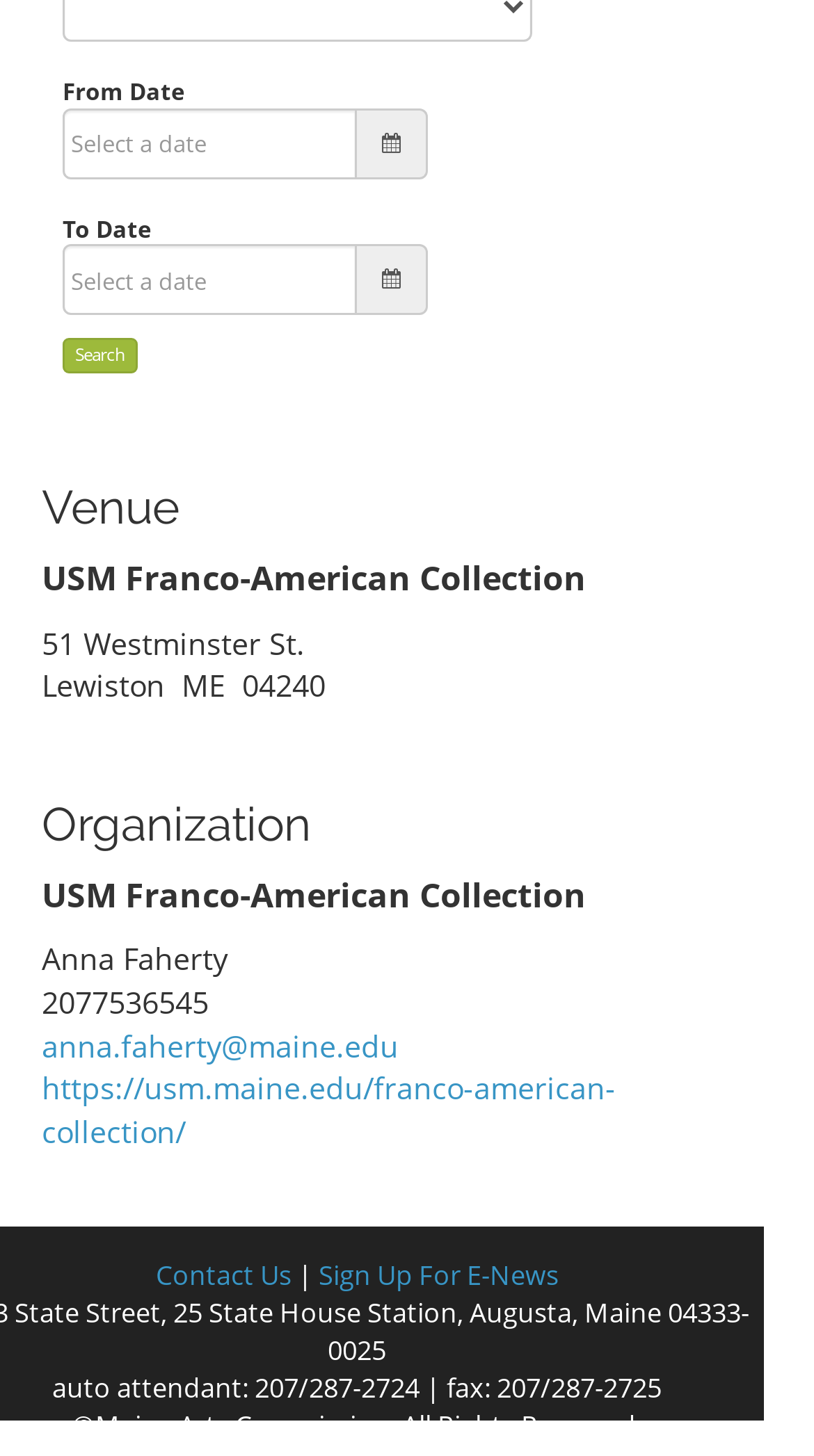What is the auto attendant phone number?
Please provide a single word or phrase answer based on the image.

207/287-2724